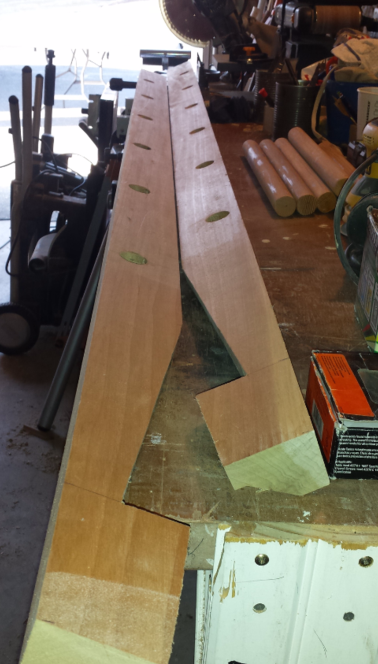Explain what is happening in the image with elaborate details.

The image showcases a wooden beam laid out on a workshop table, indicative of a woodworking project currently in progress. The beam features several precision-cut holes along its length, suggesting it is part of a custom construction, possibly a ladder, as referenced in surrounding text. In the background, various tools and supplies can be seen, including cylindrical wooden rods resting against the wall, hinting at their potential use in this project. The workspace is organized yet cluttered, typical of a creative environment where crafting and building take place. The focus on the beam, combined with the context of building a hardwood ceiling and bed supports, emphasizes the meticulous nature of DIY projects and the detailed craftsmanship involved.